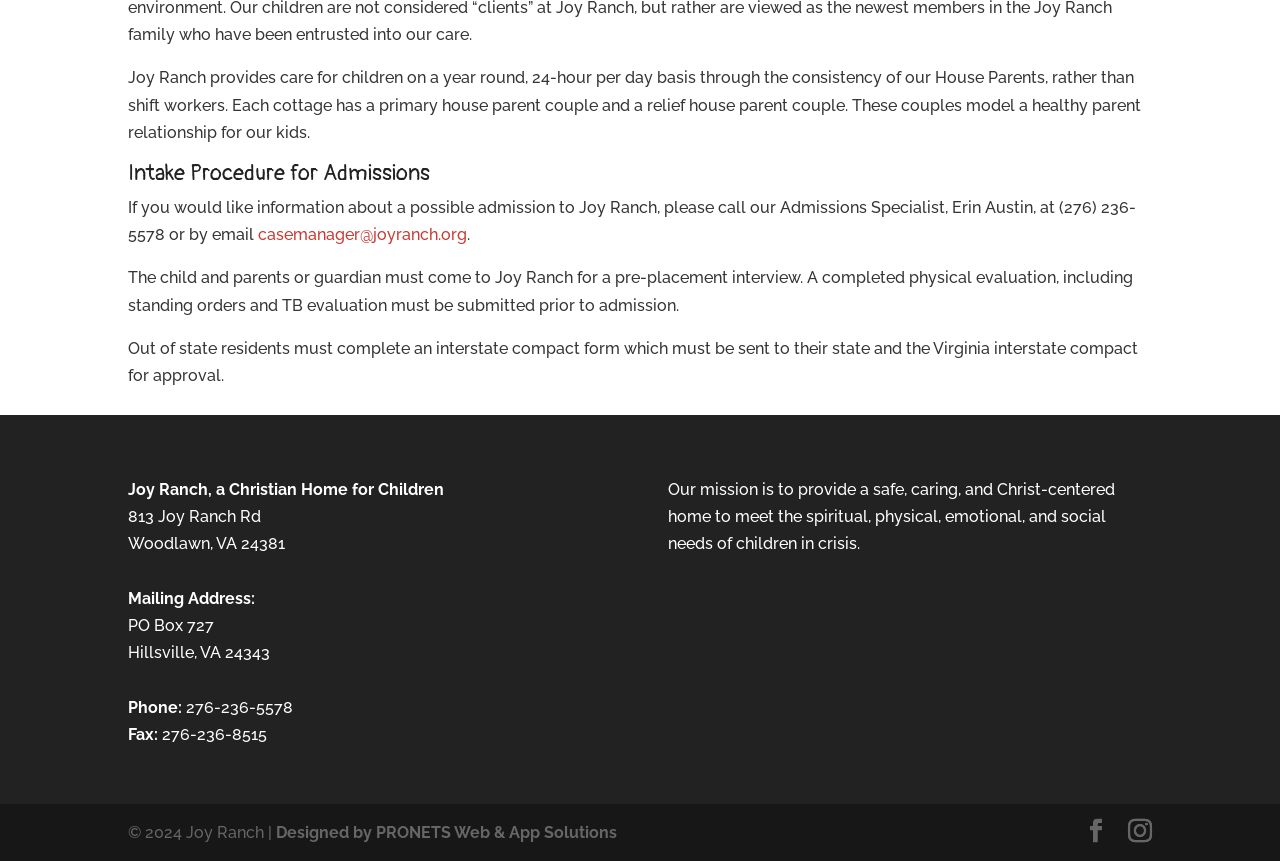Respond with a single word or short phrase to the following question: 
What is required for out-of-state residents prior to admission?

Interstate compact form approval